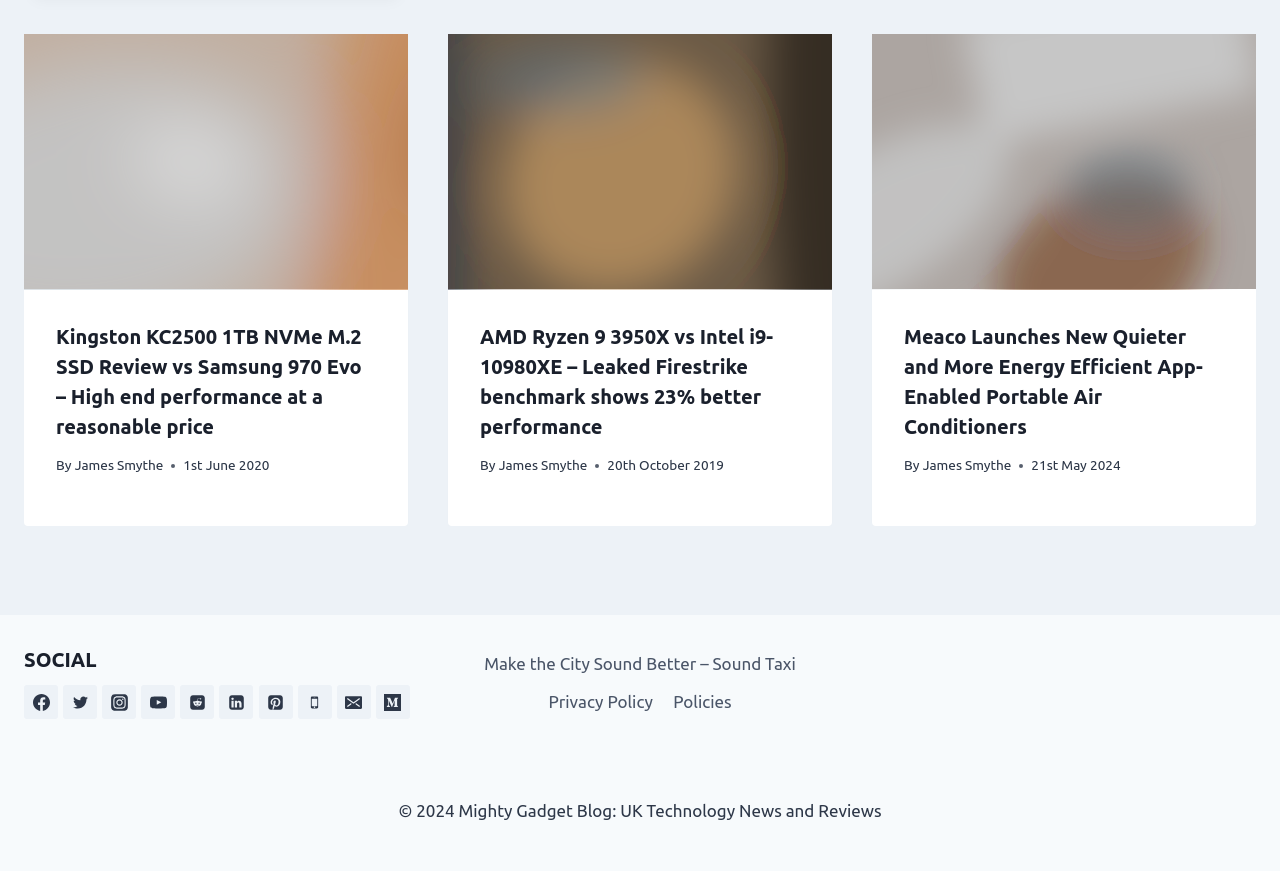Can you give a comprehensive explanation to the question given the content of the image?
What are the social media platforms listed?

The webpage has a section labeled 'SOCIAL' with links to various social media platforms, including Facebook, Twitter, Instagram, YouTube, Reddit, Linkedin, Pinterest, and more.